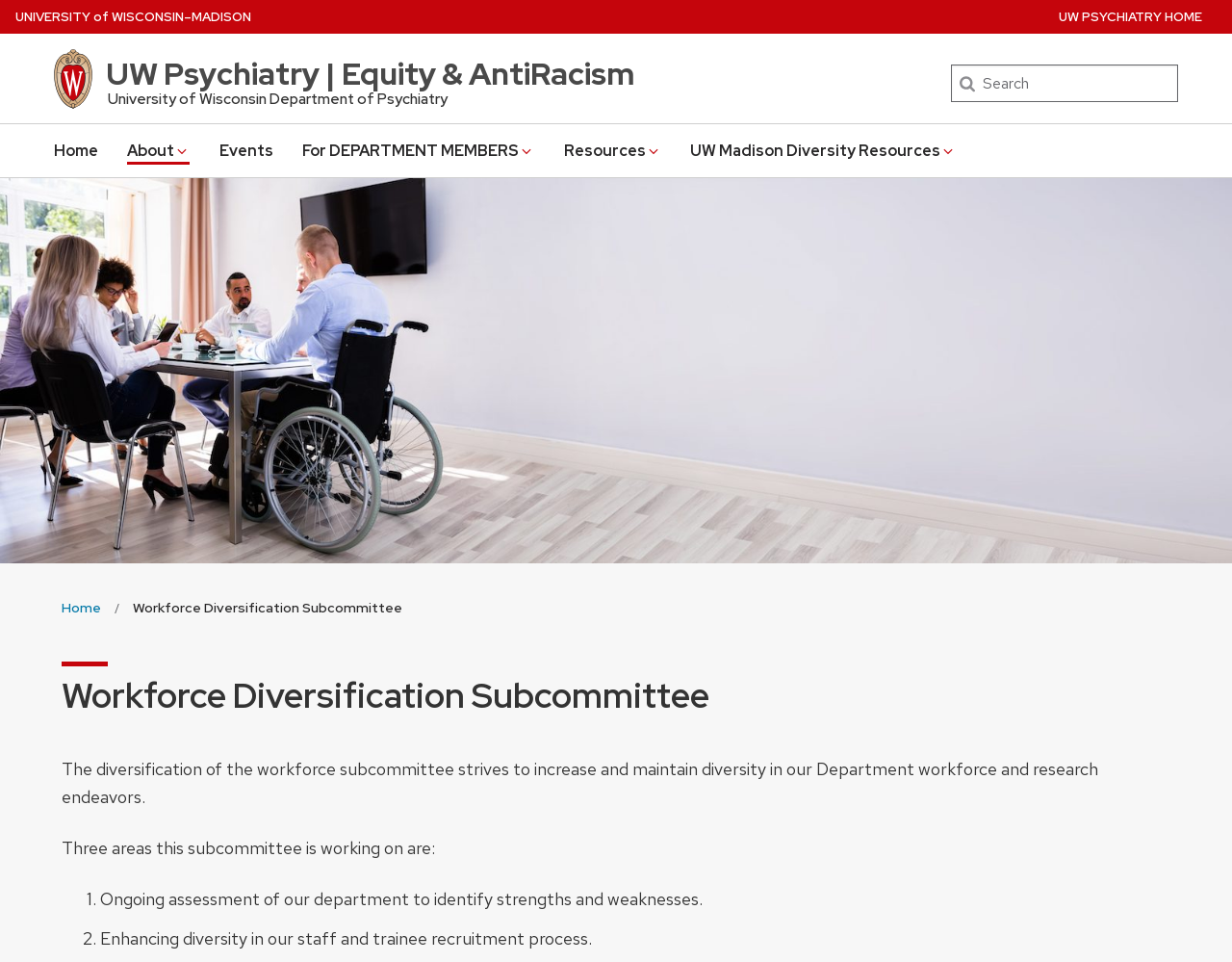Please provide a comprehensive answer to the question based on the screenshot: What is the purpose of the subcommittee?

I found the answer by reading the main content section, where it says 'The diversification of the workforce subcommittee strives to increase and maintain diversity in our Department workforce and research endeavors'.